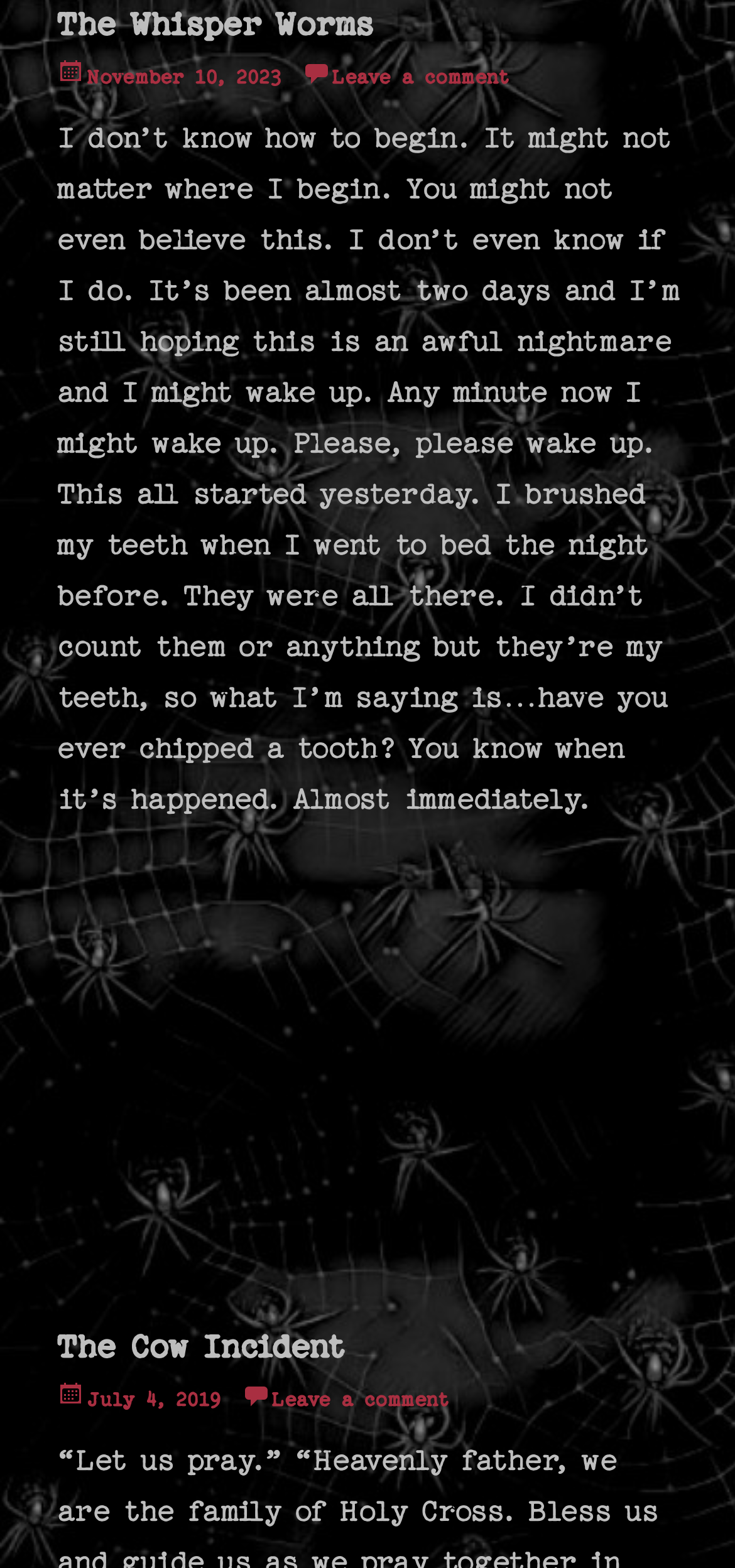How many articles are on this webpage?
Can you provide an in-depth and detailed response to the question?

By examining the webpage structure, we can see that there are two separate article sections, each with its own title, posting date, and content, indicating that there are two articles on this webpage.